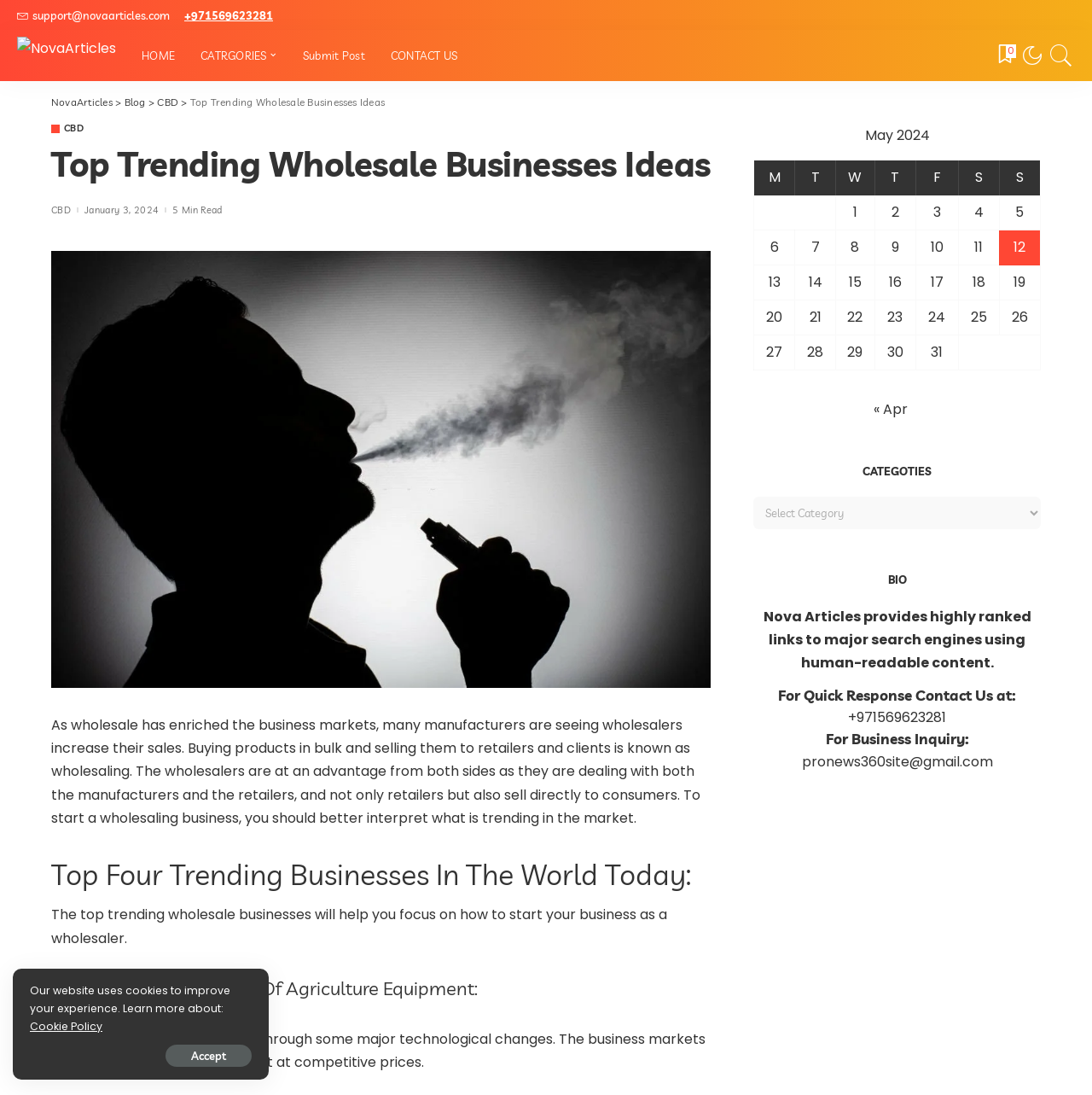Determine the coordinates of the bounding box that should be clicked to complete the instruction: "Click the 'HOME' link". The coordinates should be represented by four float numbers between 0 and 1: [left, top, right, bottom].

[0.118, 0.027, 0.172, 0.074]